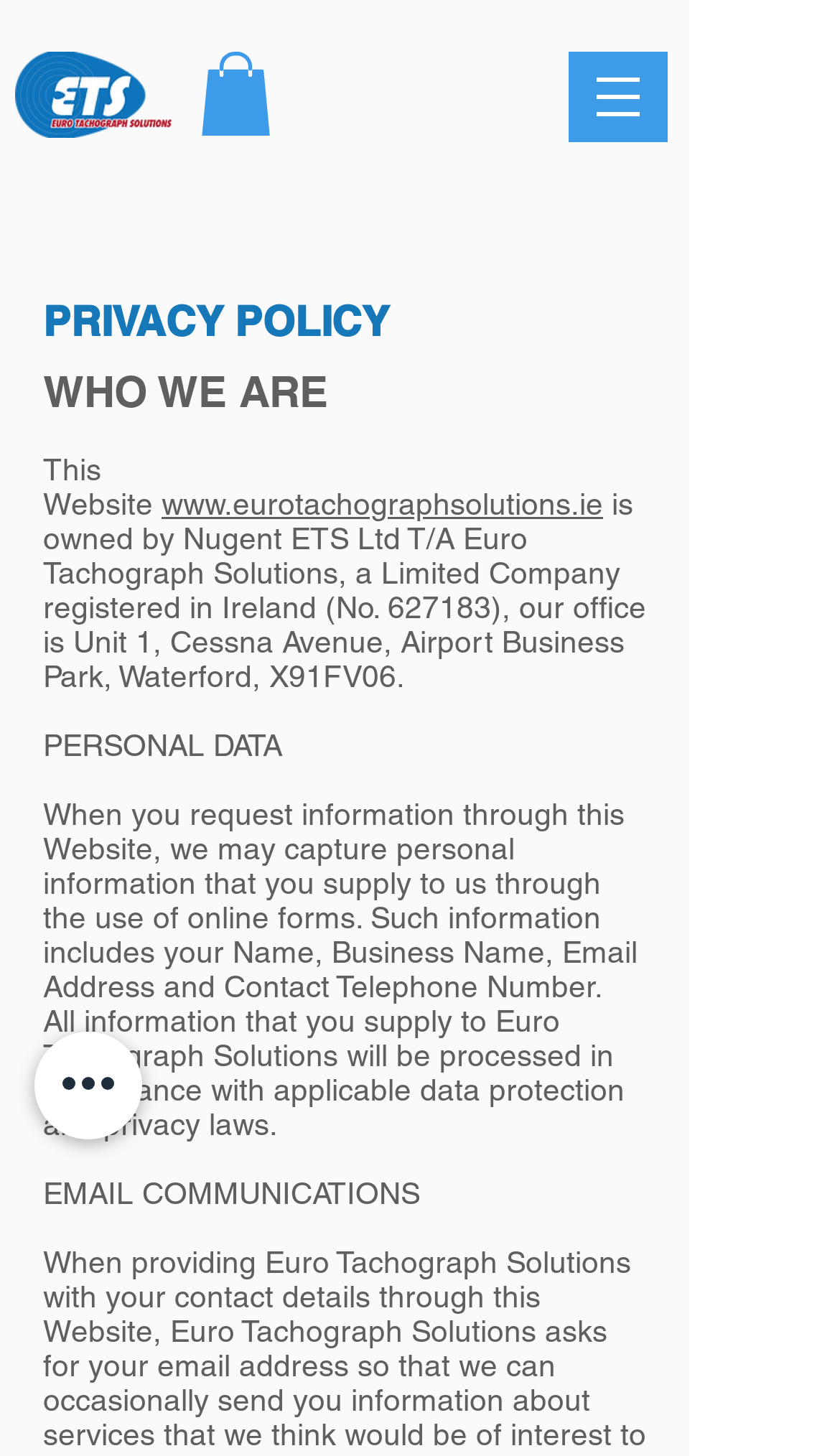Generate a thorough explanation of the webpage's elements.

The webpage is about the Privacy Policy of ETS. At the top left corner, there is an ETS logo, which is a clickable link. Next to it, there is another image, also a clickable link. On the top right corner, there is a navigation menu labeled "Site" with a dropdown button. 

Below the navigation menu, there are two headings, "PRIVACY POLICY" and "WHO WE ARE", placed side by side. Under these headings, there is a block of text that describes the ownership of the website, including the company name, registration number, and address. 

Further down, there are sections labeled "PERSONAL DATA" and "EMAIL COMMUNICATIONS". The "PERSONAL DATA" section explains how the website collects personal information, such as name, business name, email address, and contact telephone number, when users request information through online forms. It also assures that the collected information will be processed in accordance with applicable data protection and privacy laws.

At the bottom left corner, there is a button labeled "Quick actions".